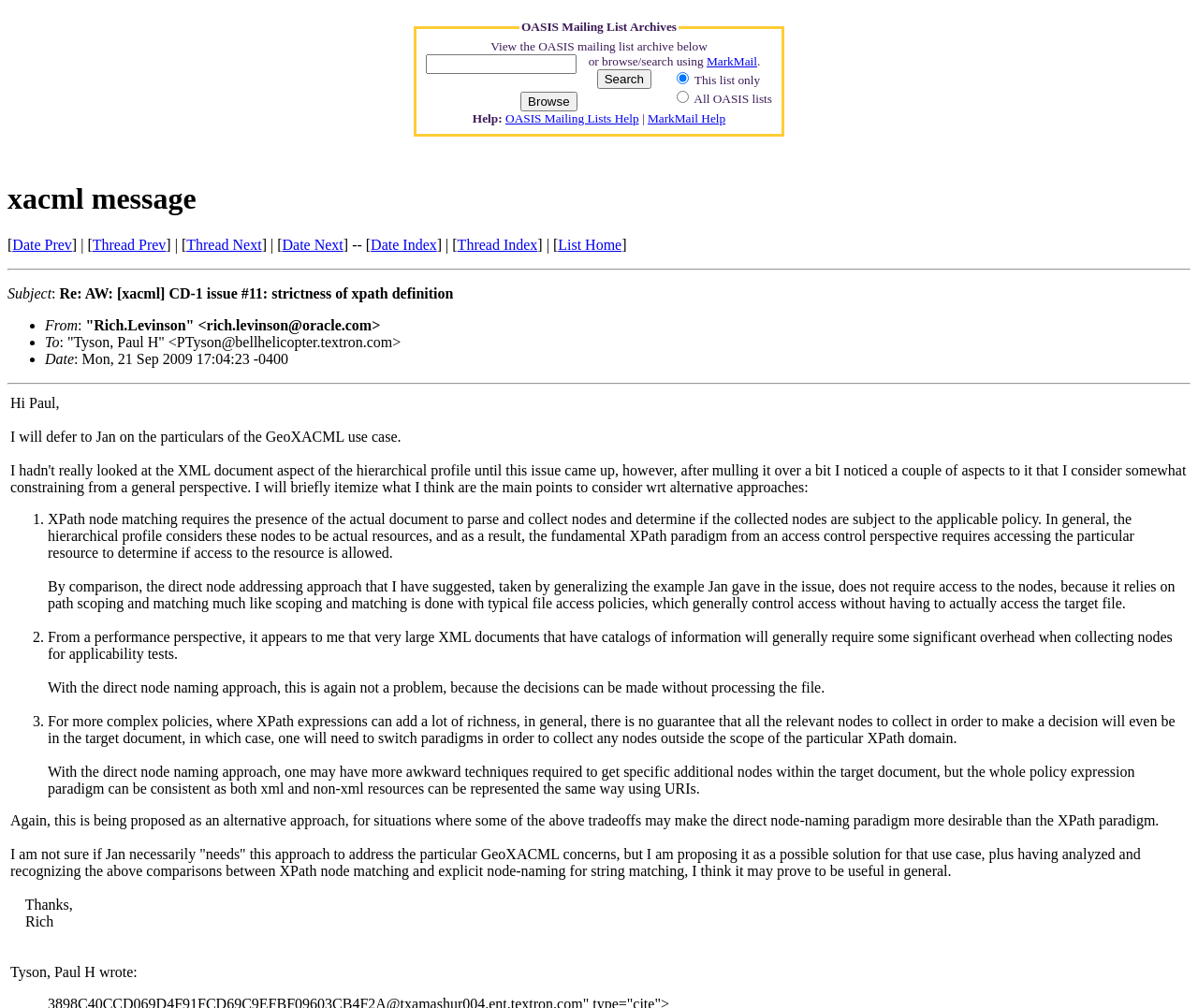Given the element description: "Thread Index", predict the bounding box coordinates of this UI element. The coordinates must be four float numbers between 0 and 1, given as [left, top, right, bottom].

[0.382, 0.235, 0.449, 0.251]